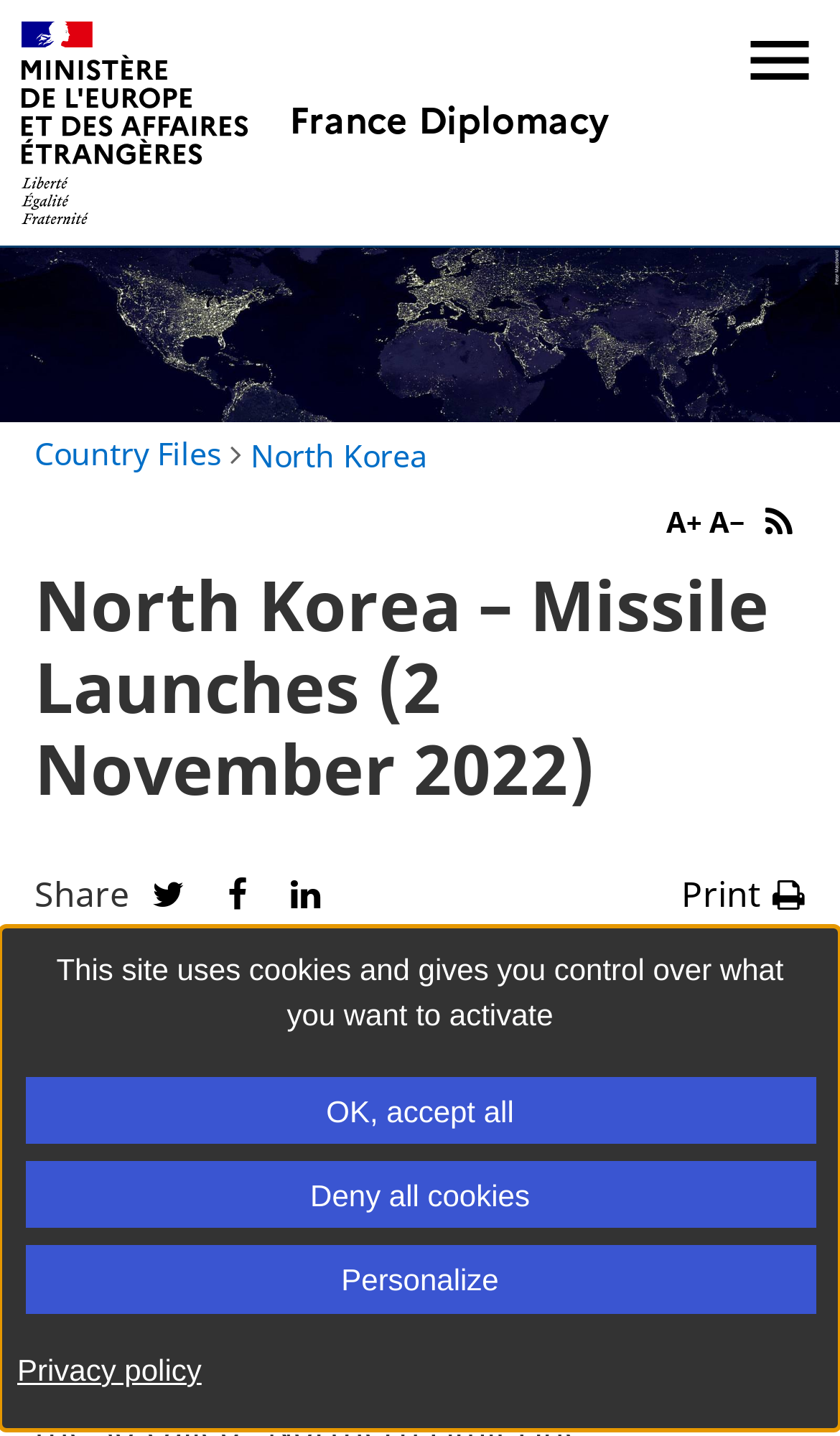Identify the main title of the webpage and generate its text content.

North Korea – Missile Launches (2 November 2022)